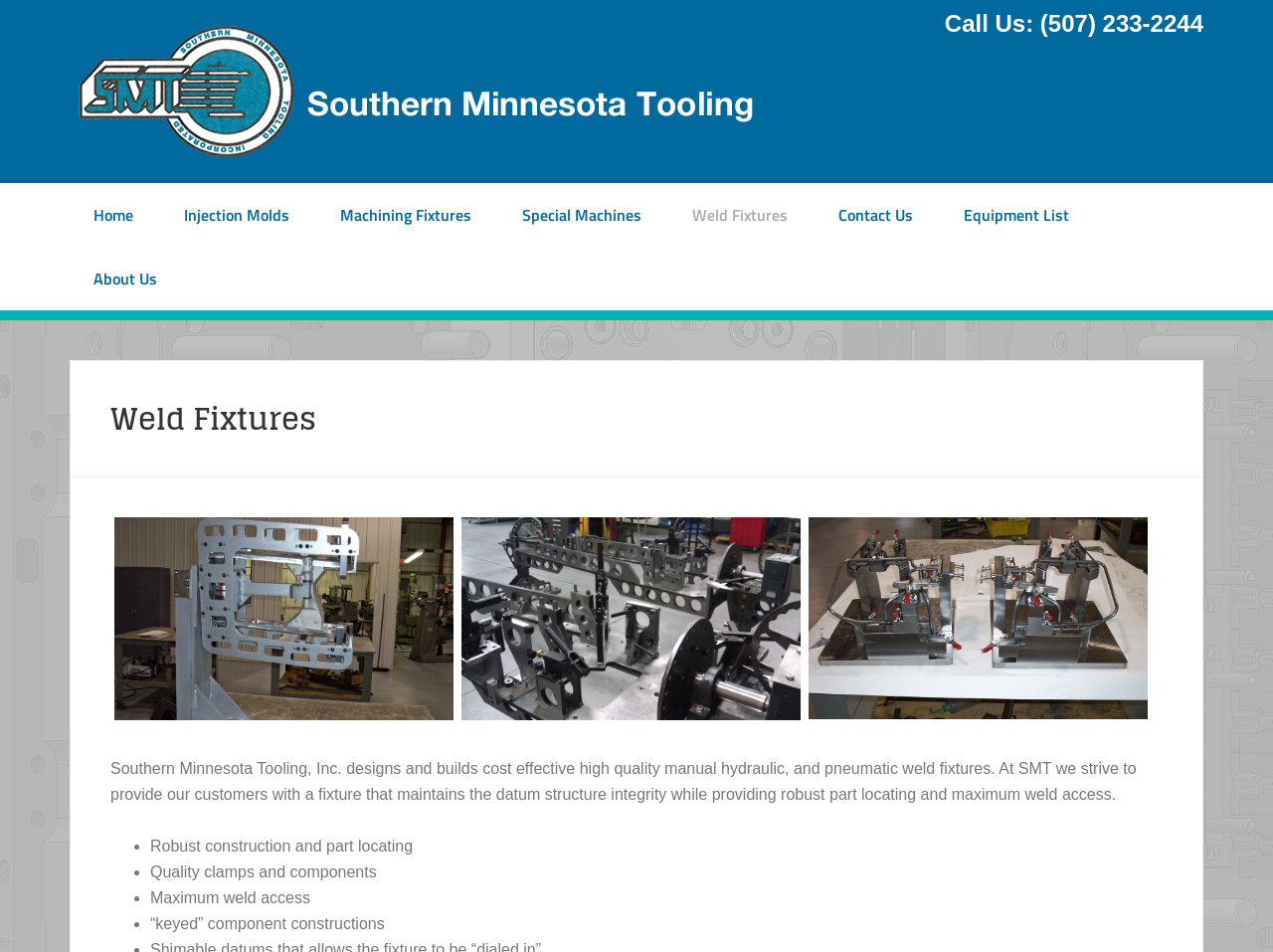What is the phone number to call Southern Minnesota Tooling?
Please use the visual content to give a single word or phrase answer.

(507) 233-2244